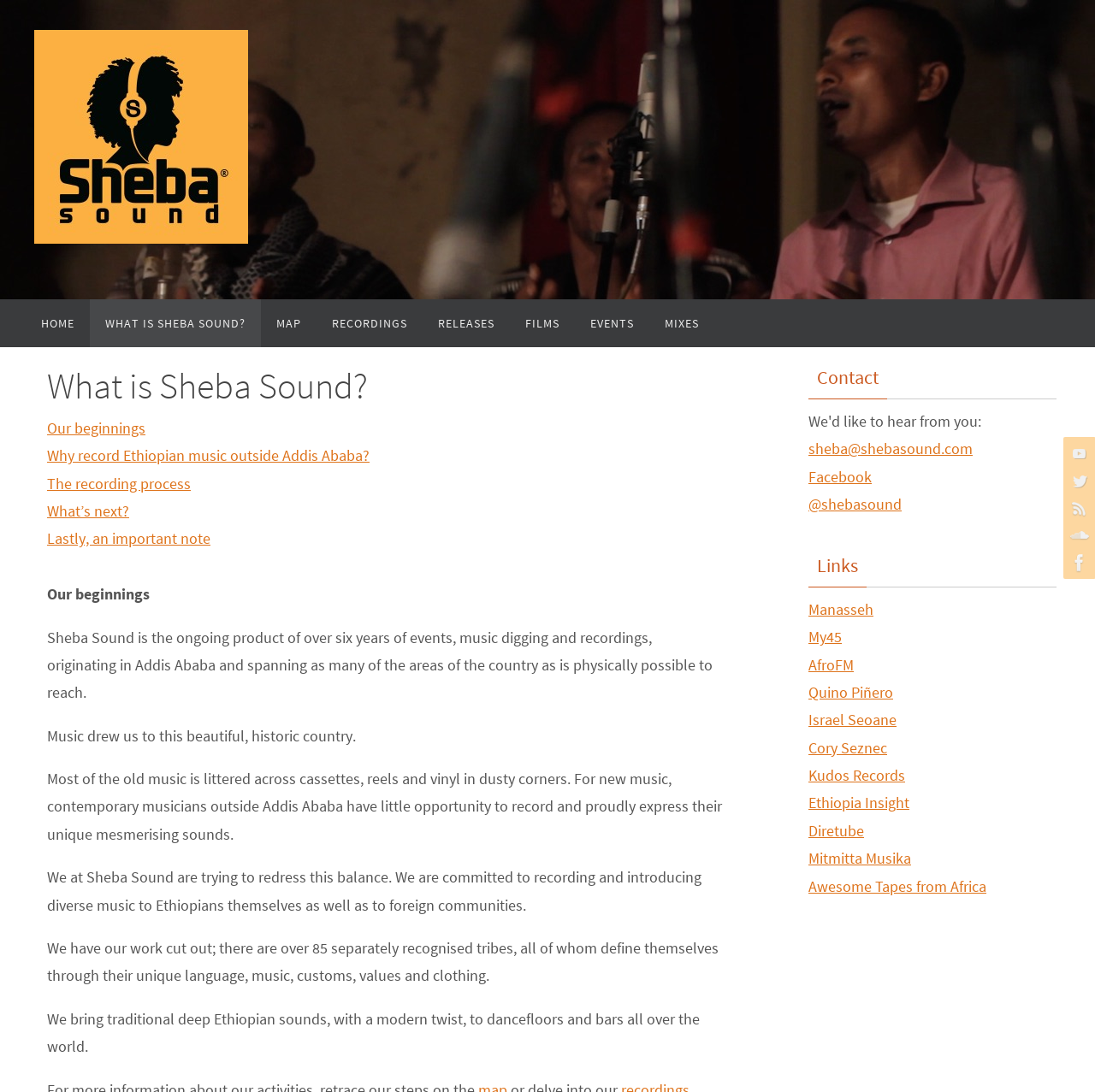Examine the screenshot and answer the question in as much detail as possible: What is the name of the organization?

I found the name of the organization by looking at the logo and the text 'Sheba Sound' which appears multiple times on the webpage.